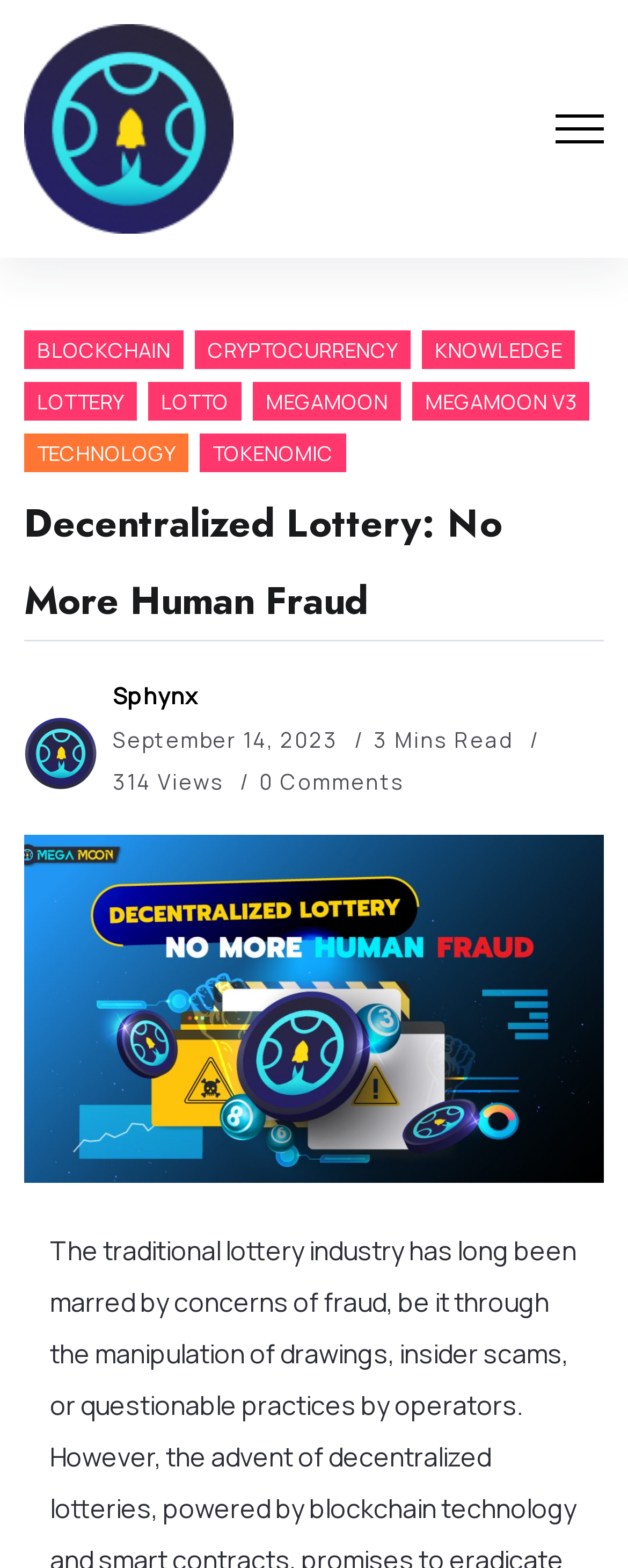Please give a succinct answer to the question in one word or phrase:
What is the estimated reading time of the article?

3 Mins Read